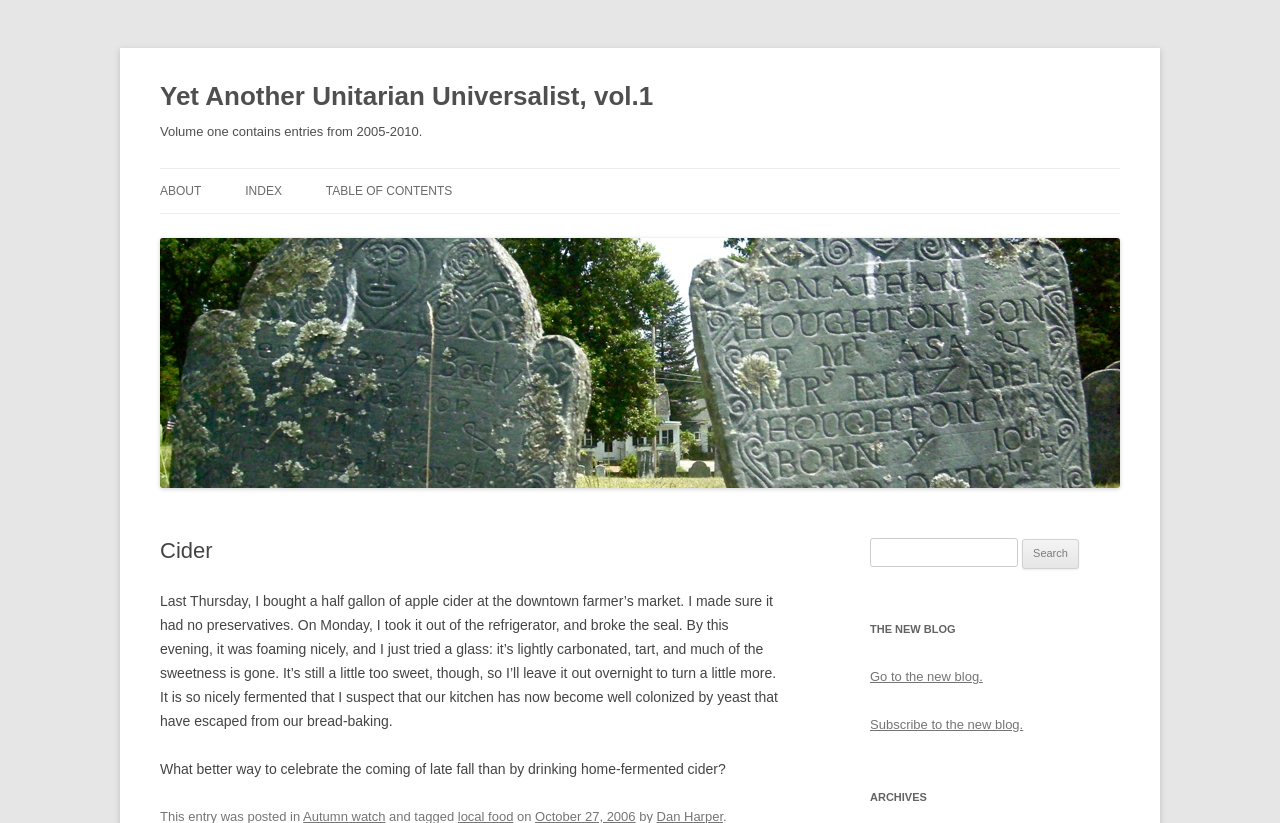Find the bounding box coordinates of the element's region that should be clicked in order to follow the given instruction: "Go to the new blog". The coordinates should consist of four float numbers between 0 and 1, i.e., [left, top, right, bottom].

[0.68, 0.813, 0.768, 0.831]